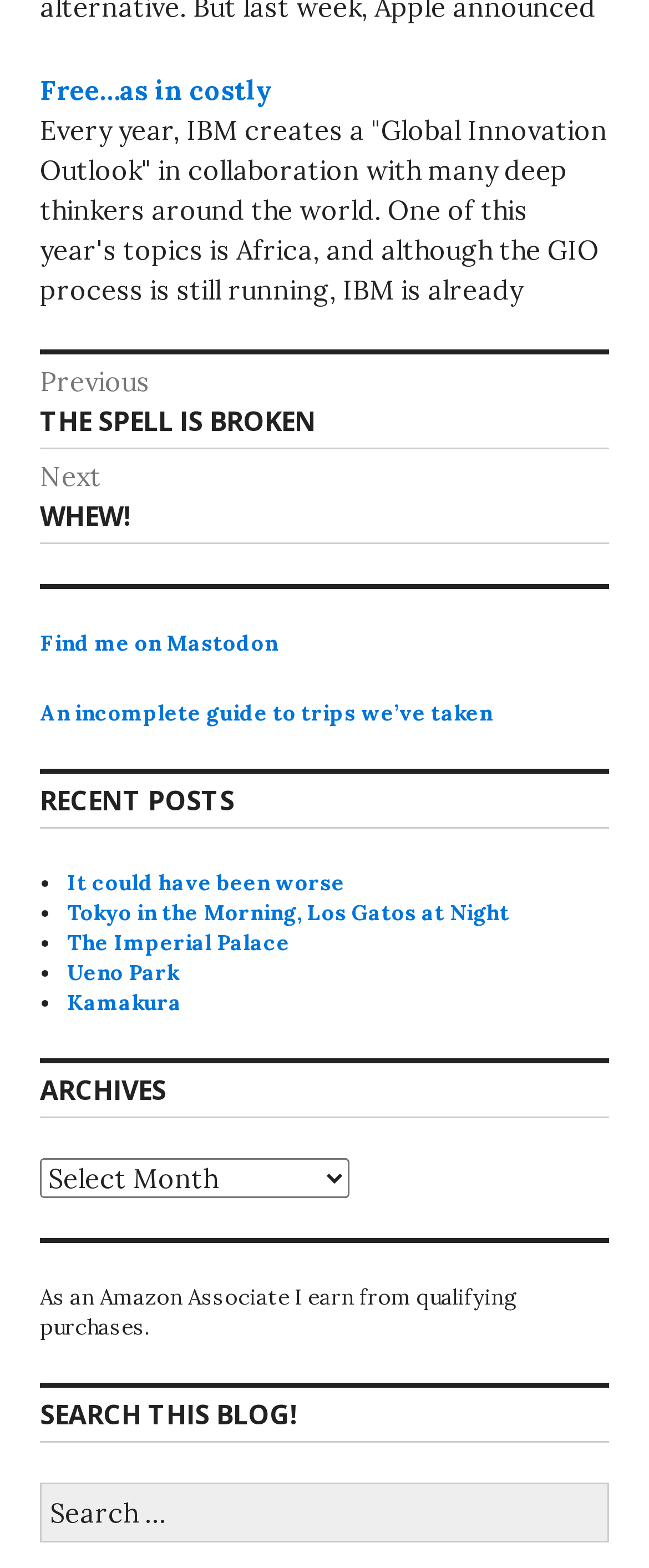How many recent posts are listed?
Refer to the screenshot and respond with a concise word or phrase.

5